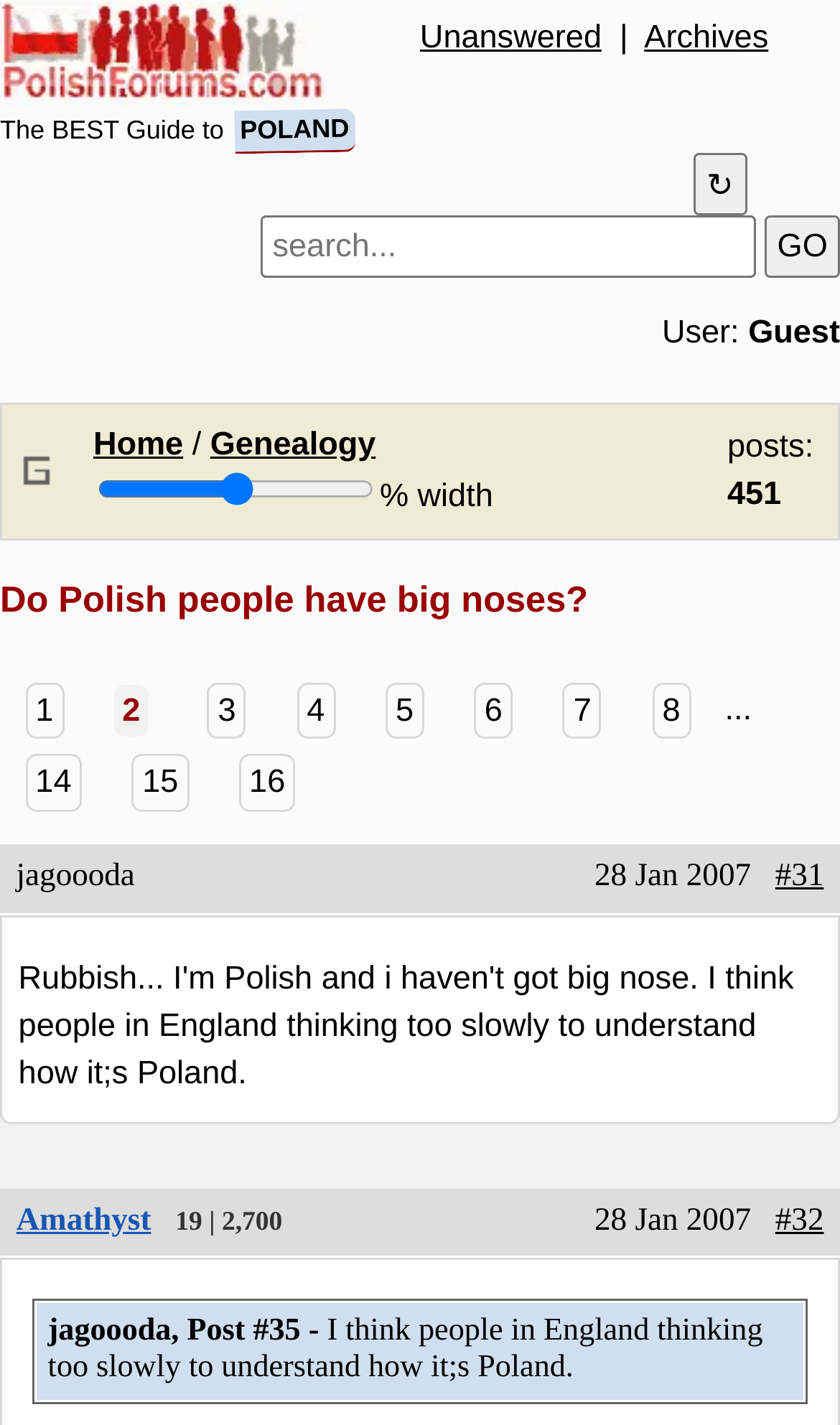Locate the bounding box coordinates of the UI element described by: "title="Find on page" value="↻"". Provide the coordinates as four float numbers between 0 and 1, formatted as [left, top, right, bottom].

[0.826, 0.107, 0.889, 0.152]